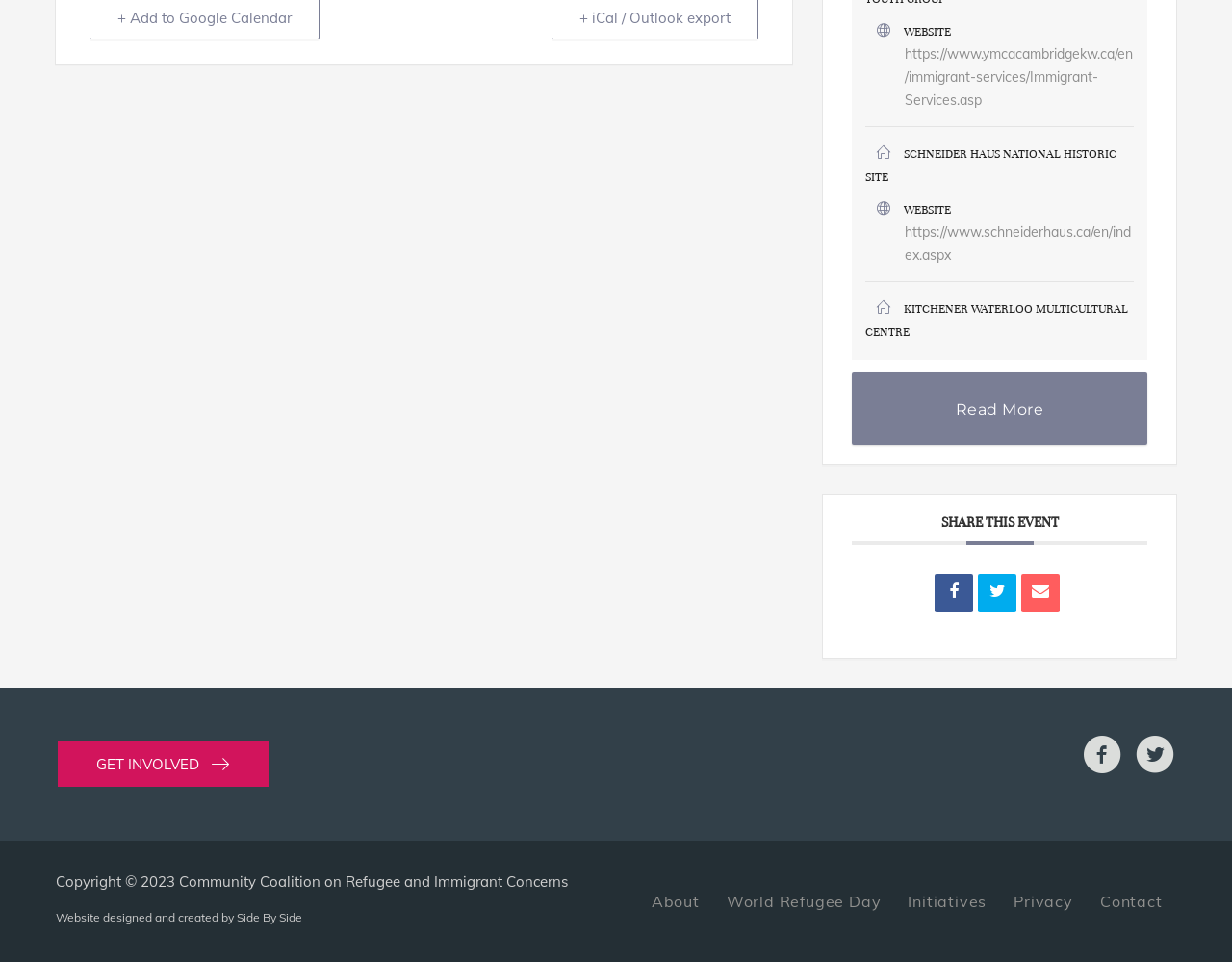Please identify the bounding box coordinates of the region to click in order to complete the task: "Visit the Schneider Haus National Historic Site website". The coordinates must be four float numbers between 0 and 1, specified as [left, top, right, bottom].

[0.735, 0.232, 0.918, 0.274]